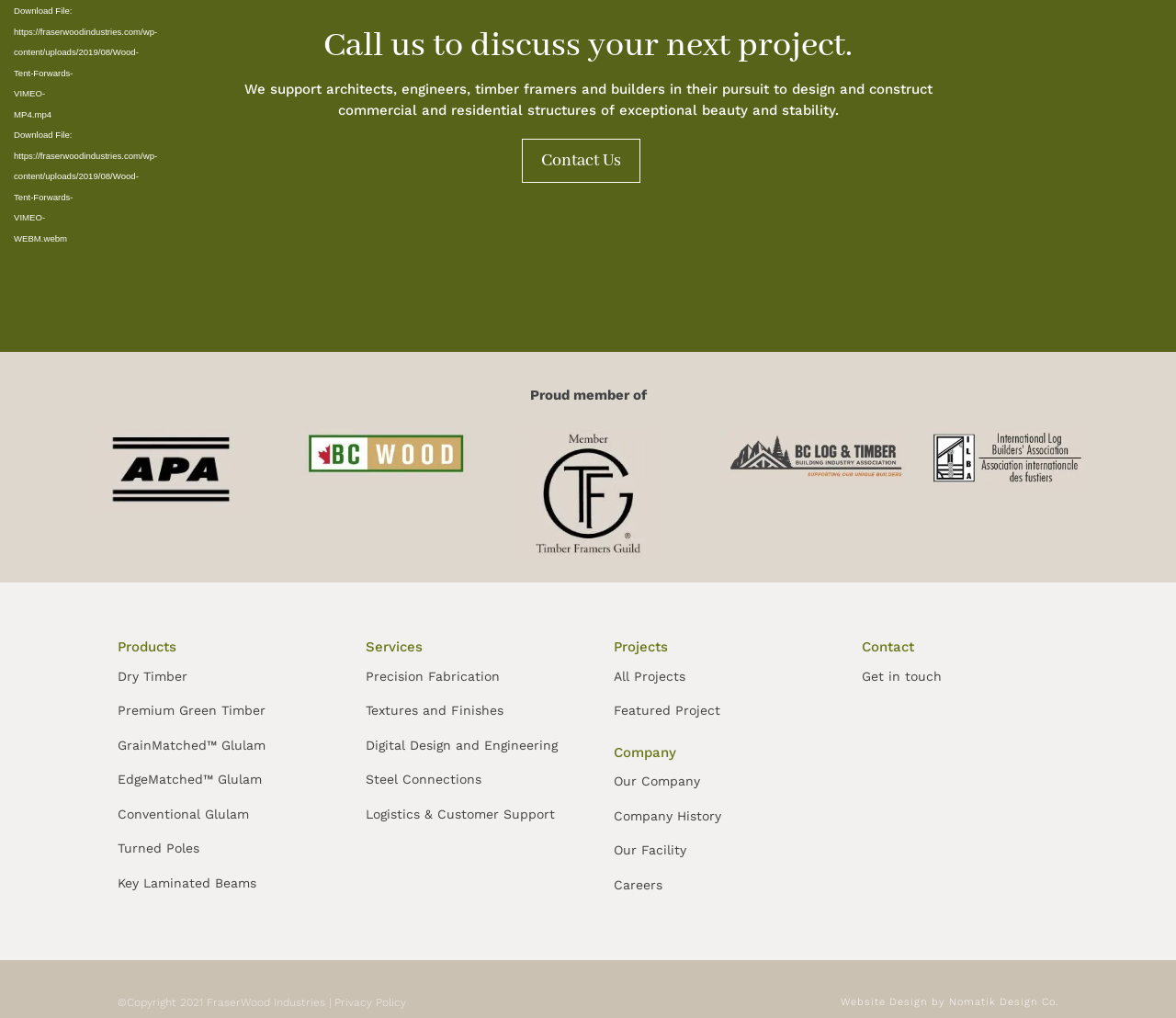What services does the company provide?
Using the image as a reference, give an elaborate response to the question.

I found the services provided by the company by looking at the links under the 'Services' heading. The links include 'Precision Fabrication', 'Textures and Finishes', 'Digital Design and Engineering', and others, which suggest that the company provides these services.